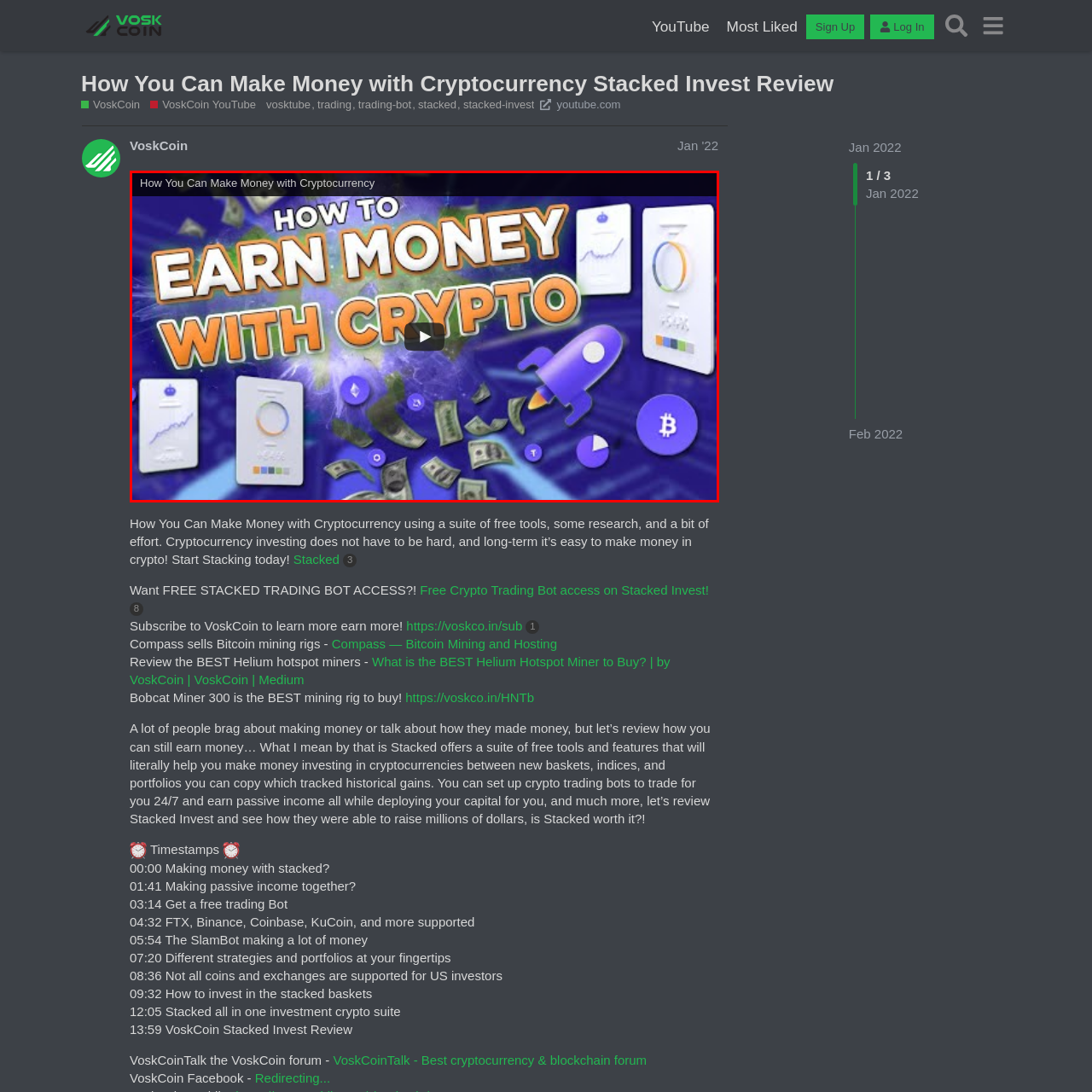What is the tone of the image?
Observe the image within the red bounding box and generate a detailed answer, ensuring you utilize all relevant visual cues.

The dynamic backdrop with bursts of light and color in the image creates a sense of excitement and innovation, which is likely intended to appeal to viewers interested in the financial technology sector and cryptocurrency investments.